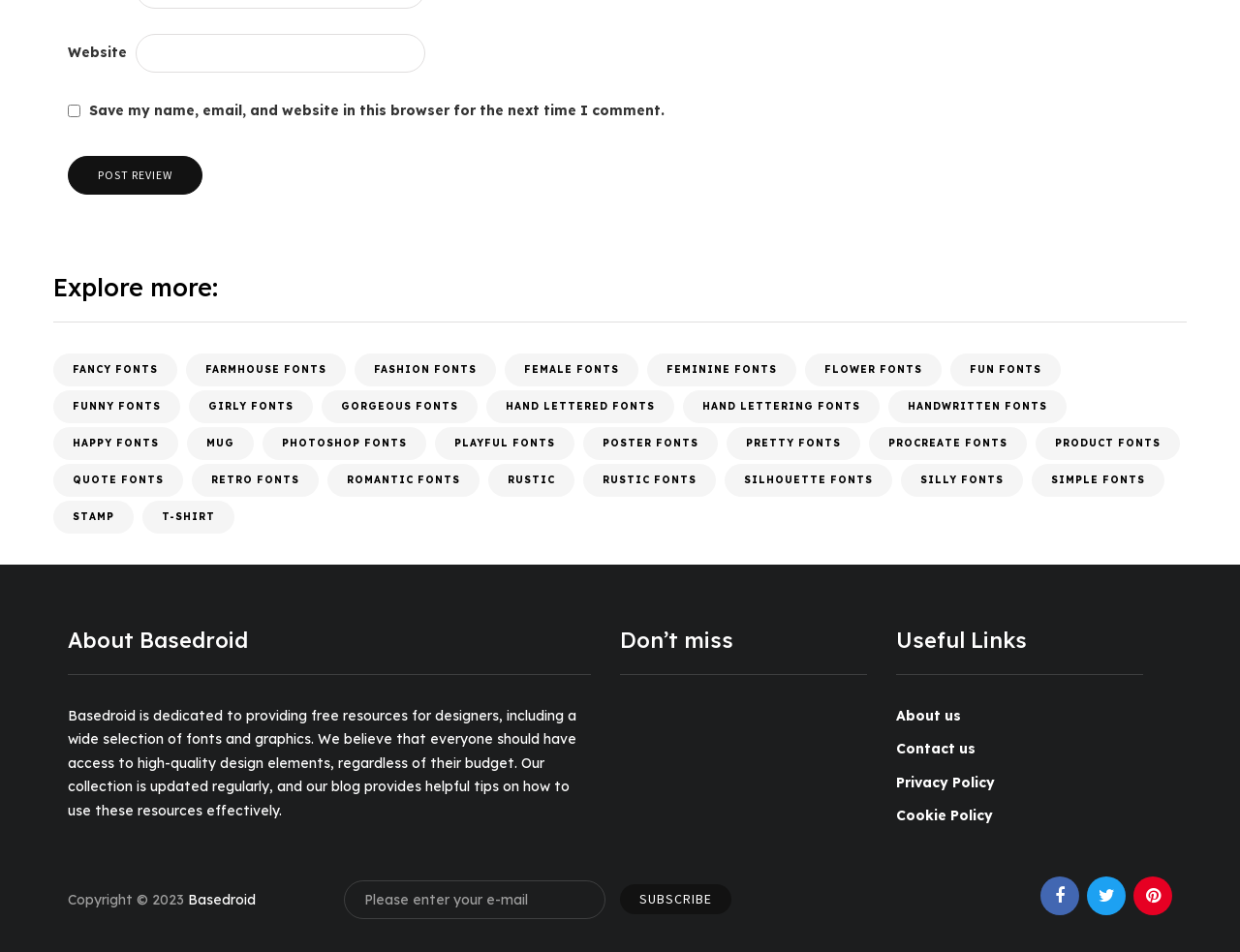Pinpoint the bounding box coordinates of the element to be clicked to execute the instruction: "Enter website".

[0.109, 0.036, 0.343, 0.077]